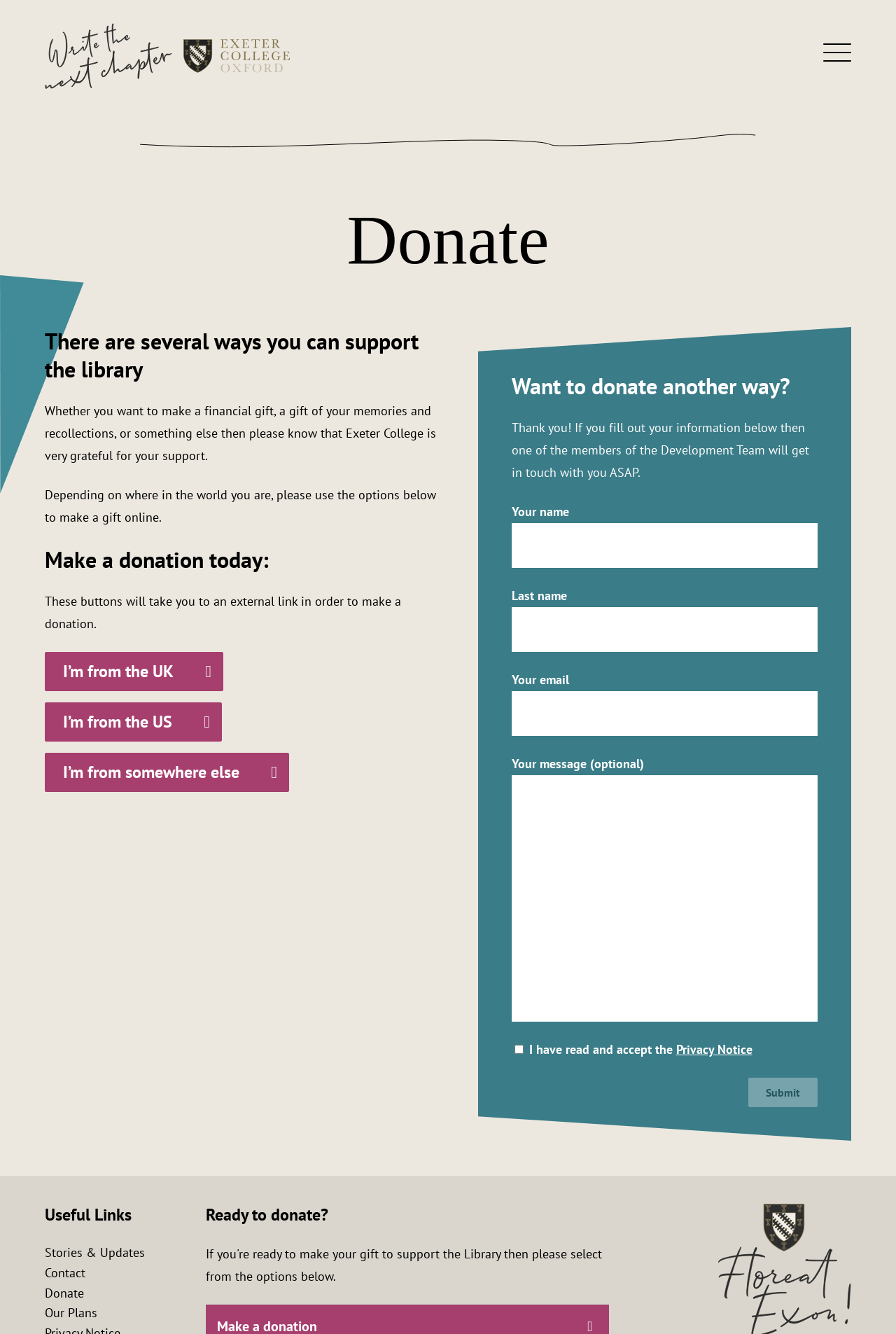How many ways can I make a donation?
Respond to the question with a well-detailed and thorough answer.

The webpage provides three options to make a donation: 'I'm from the UK', 'I'm from the US', and 'I'm from somewhere else'. These options are presented as links, indicating that users can click on them to proceed with the donation process.